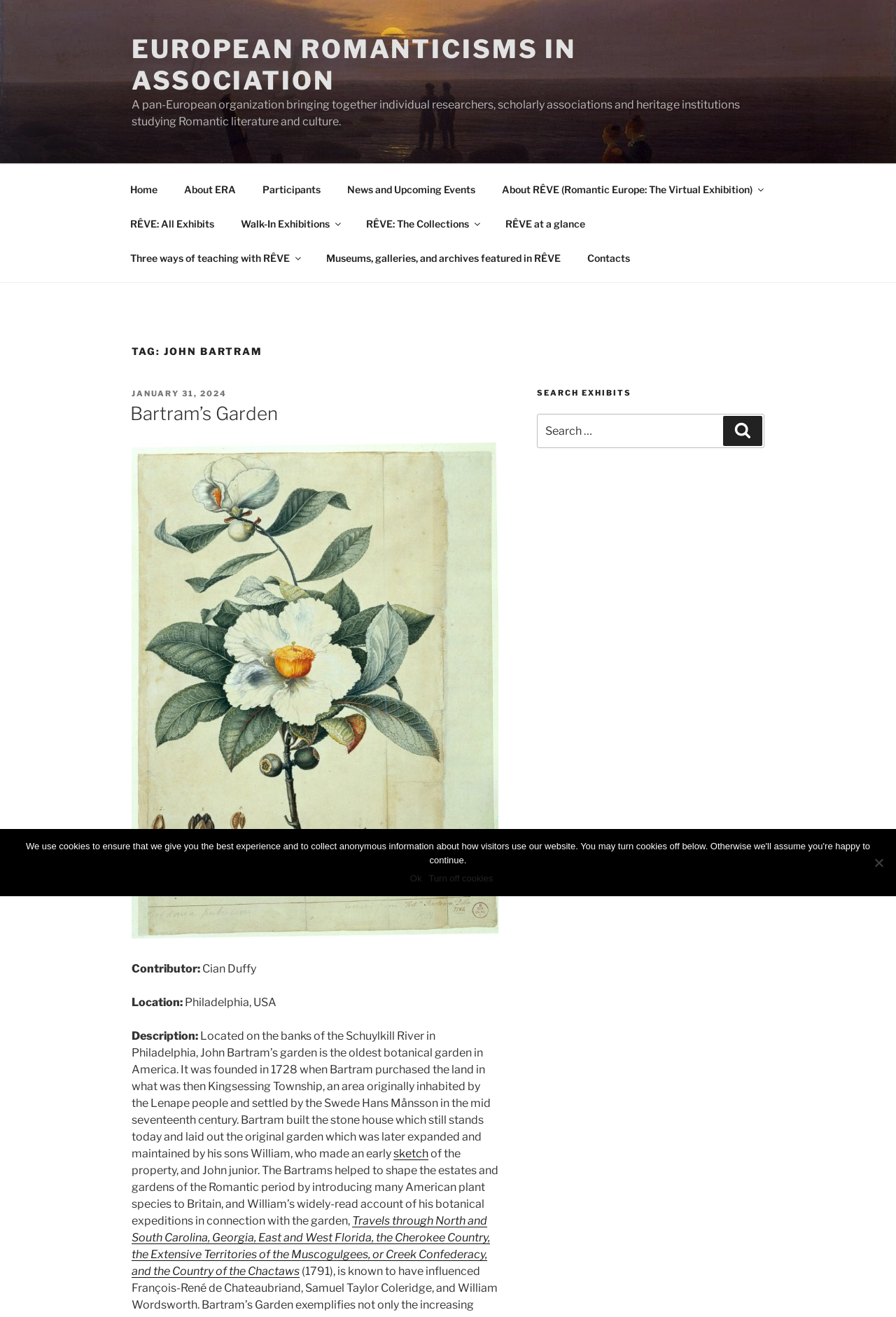Locate the bounding box coordinates of the segment that needs to be clicked to meet this instruction: "Learn about the 'European Romanticisms in Association'".

[0.147, 0.026, 0.643, 0.073]